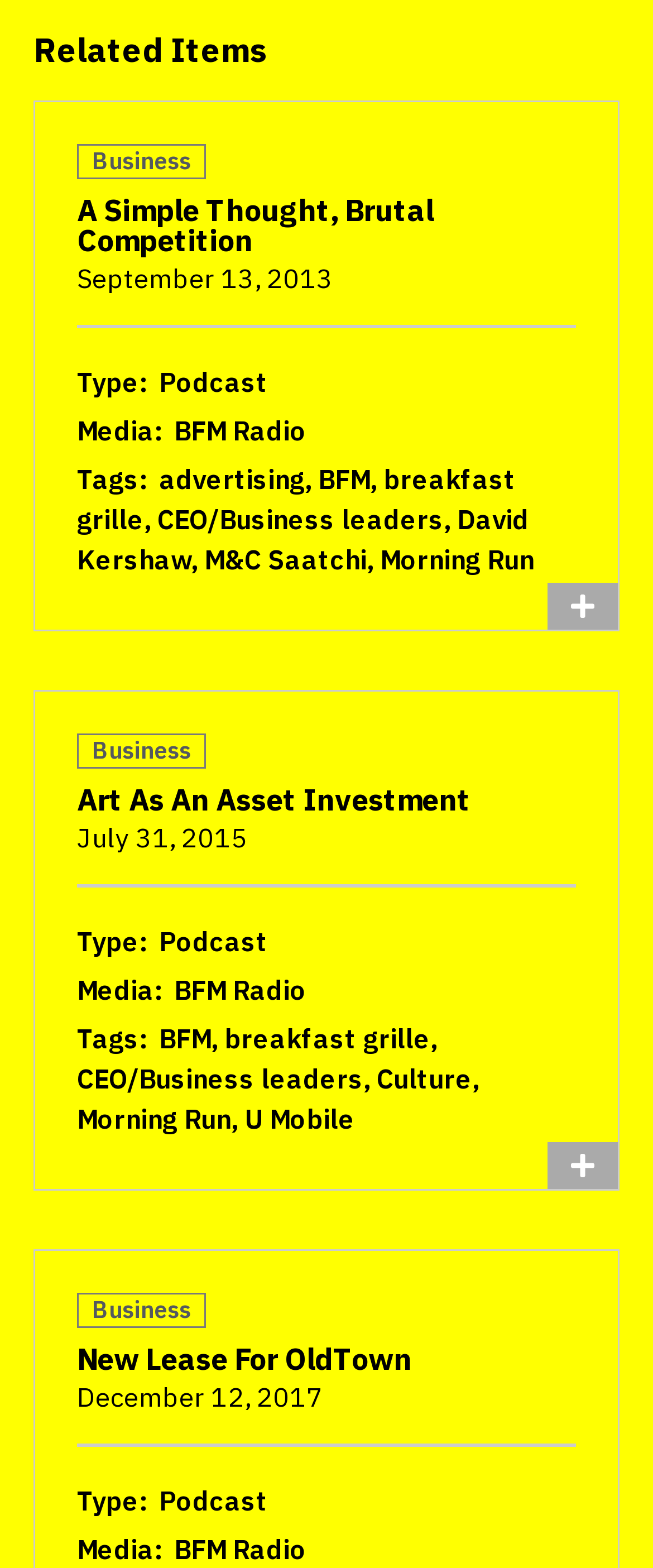Determine the bounding box coordinates for the area that needs to be clicked to fulfill this task: "Explore the 'breakfast grille' tag". The coordinates must be given as four float numbers between 0 and 1, i.e., [left, top, right, bottom].

[0.487, 0.294, 0.567, 0.316]